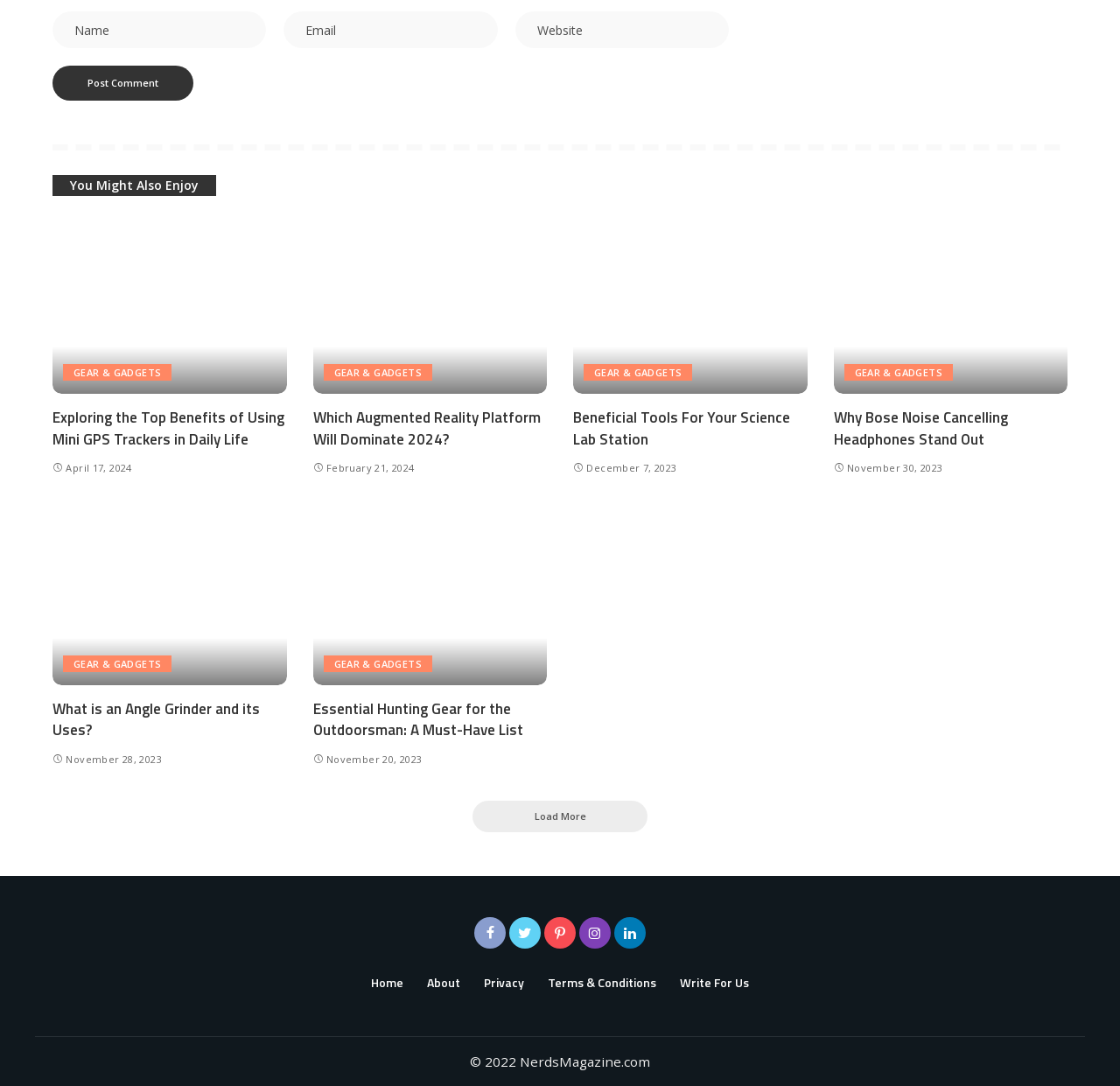Locate the bounding box of the UI element described by: "name="author" placeholder="Name"" in the given webpage screenshot.

[0.047, 0.011, 0.238, 0.045]